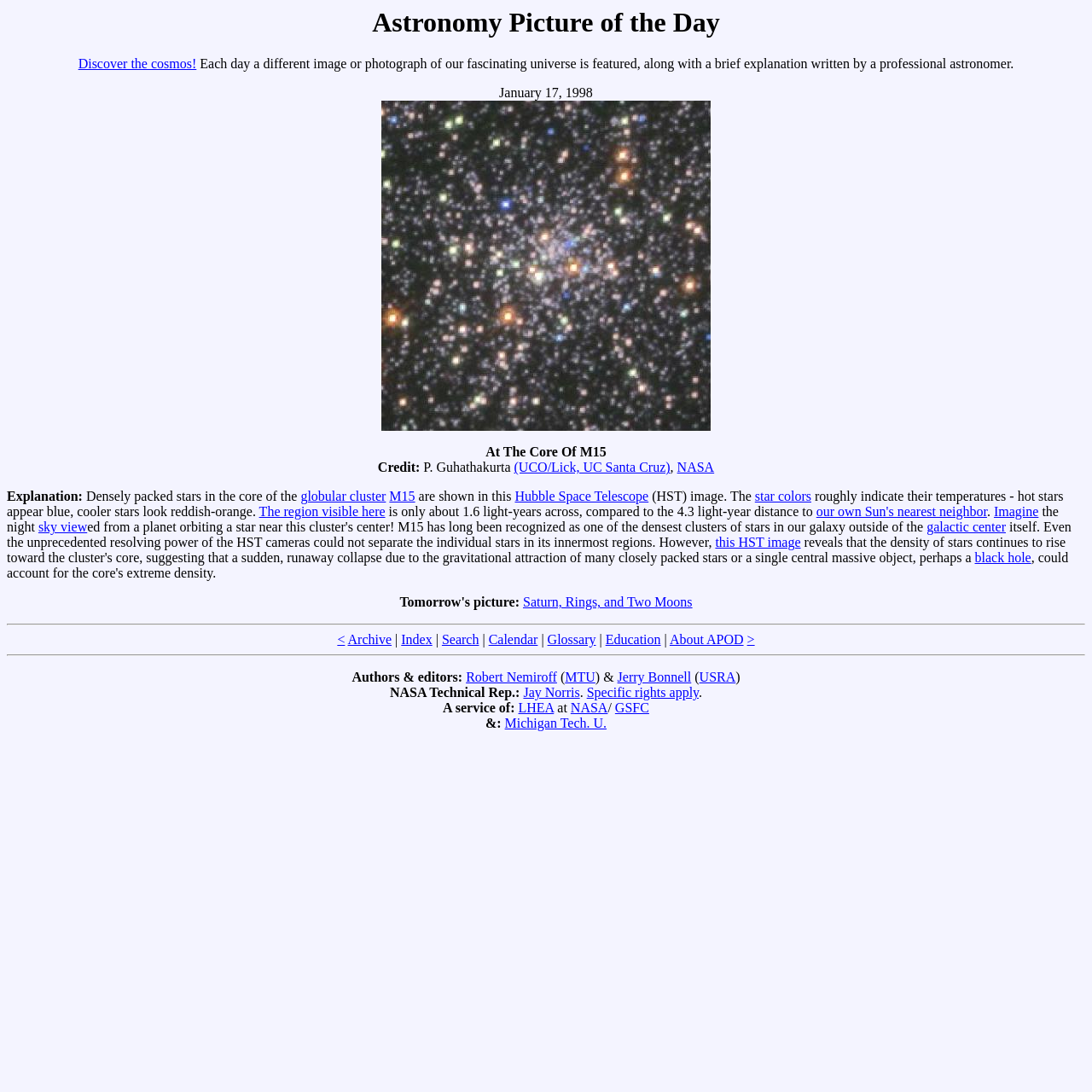What is the distance to our own Sun's nearest neighbor?
Please answer the question as detailed as possible based on the image.

The answer can be found in the text 'is only about 1.6 light-years across, compared to the 4.3 light-year distance to our own Sun's nearest neighbor' which is describing the size of the region visible in the image.